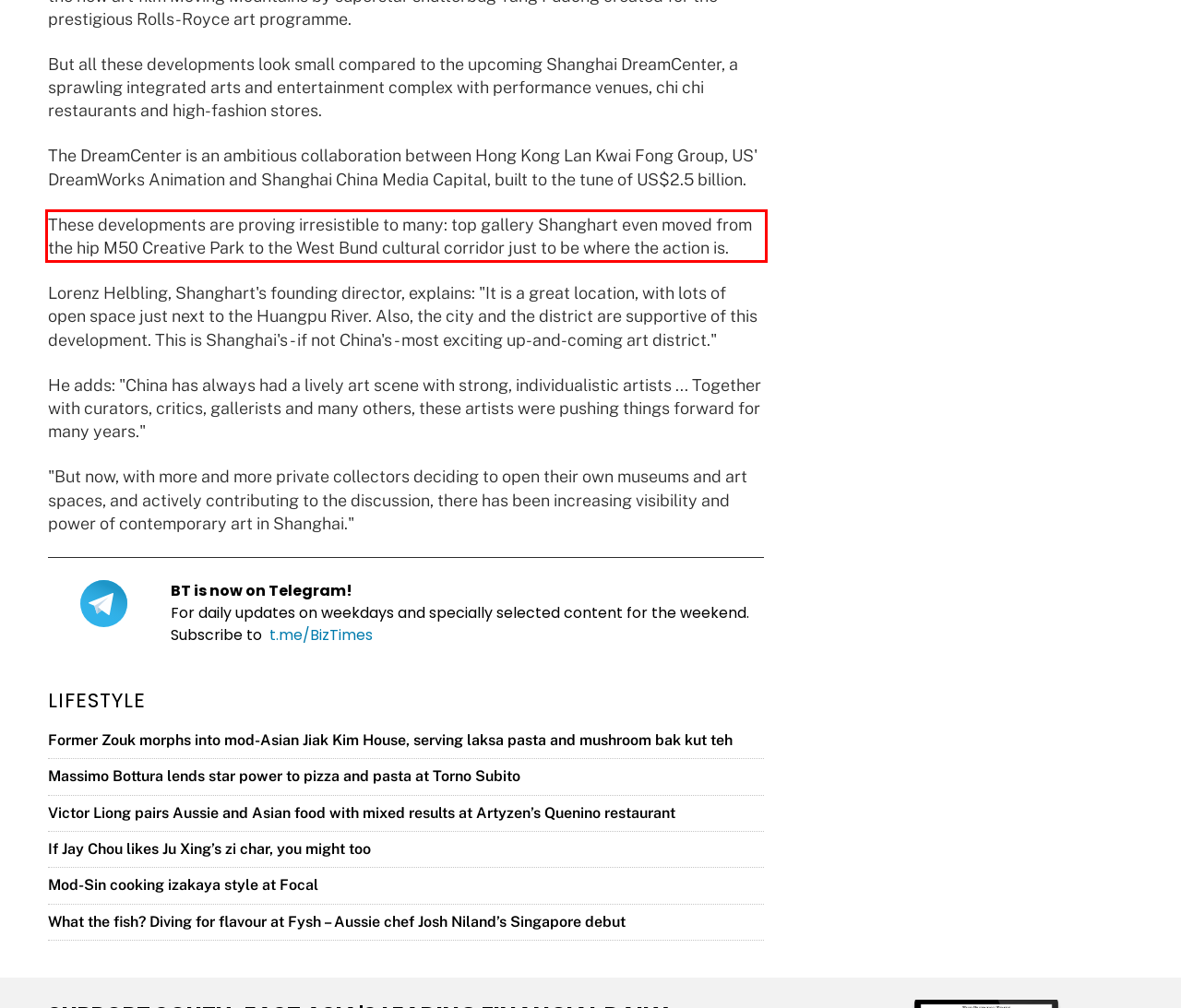You are provided with a screenshot of a webpage that includes a UI element enclosed in a red rectangle. Extract the text content inside this red rectangle.

These developments are proving irresistible to many: top gallery Shanghart even moved from the hip M50 Creative Park to the West Bund cultural corridor just to be where the action is.